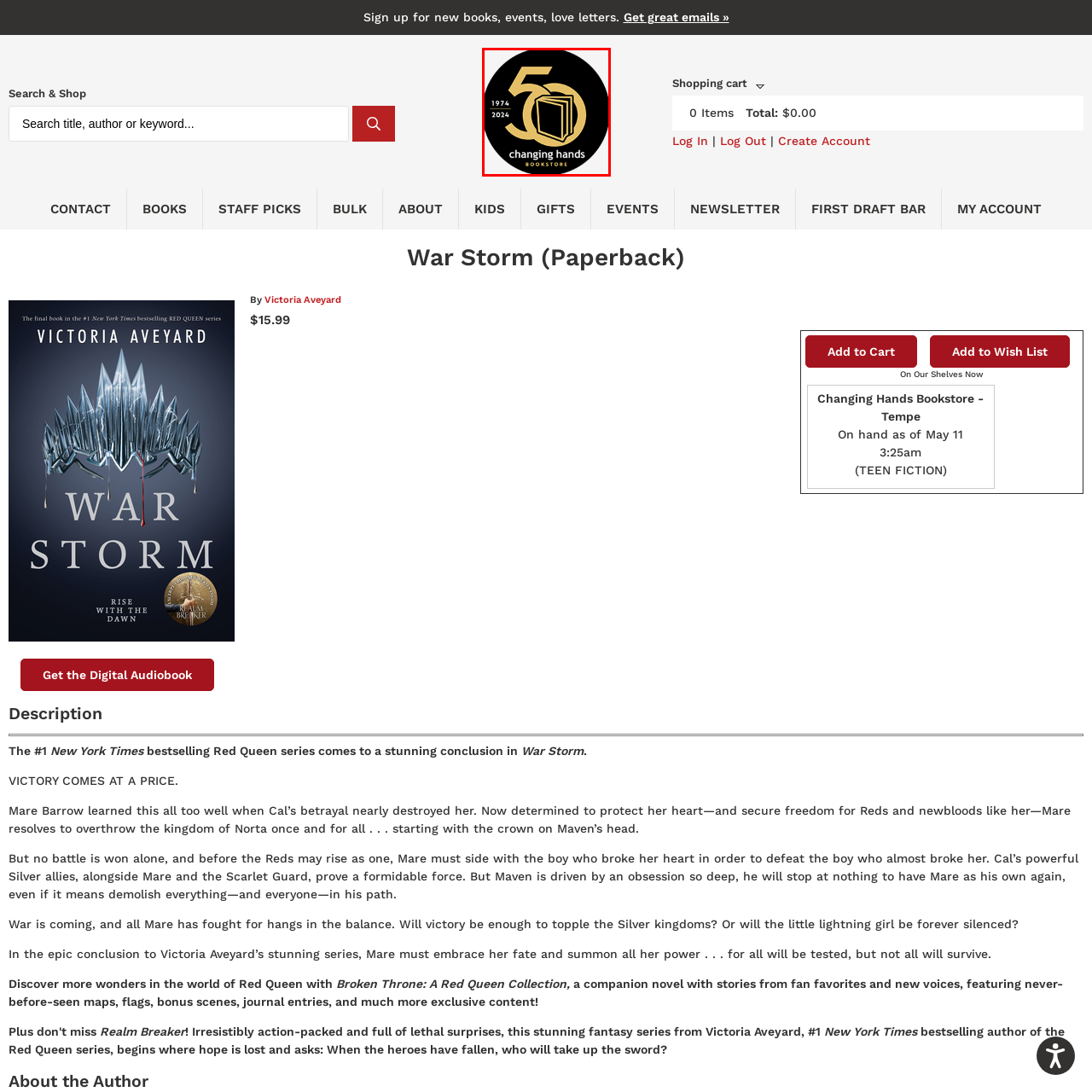Provide an elaborate description of the image marked by the red boundary.

This image features the commemorative logo for Changing Hands Bookstore, celebrating its 50th anniversary from 1974 to 2024. The design incorporates elegant gold typography, prominently displaying "50" to symbolize the milestone, accompanied by an illustration of stacked books that represents the bookstore's dedication to literature. Set against a sleek black background, the logo emphasizes both the historic legacy and the future aspirations of Changing Hands Bookstore, highlighting its significance as a cherished literary hub in the community.